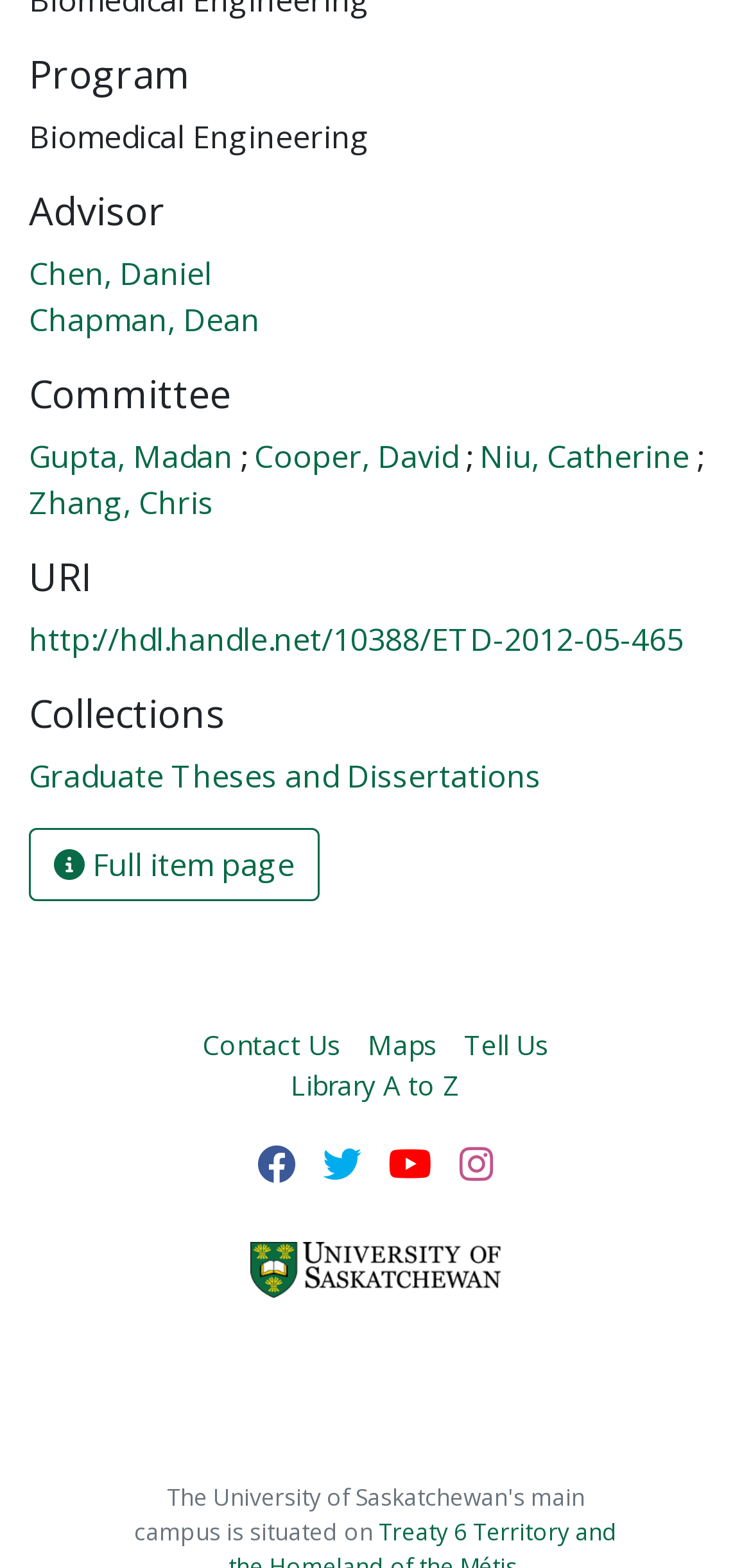Provide the bounding box coordinates of the HTML element described by the text: "D-G".

None